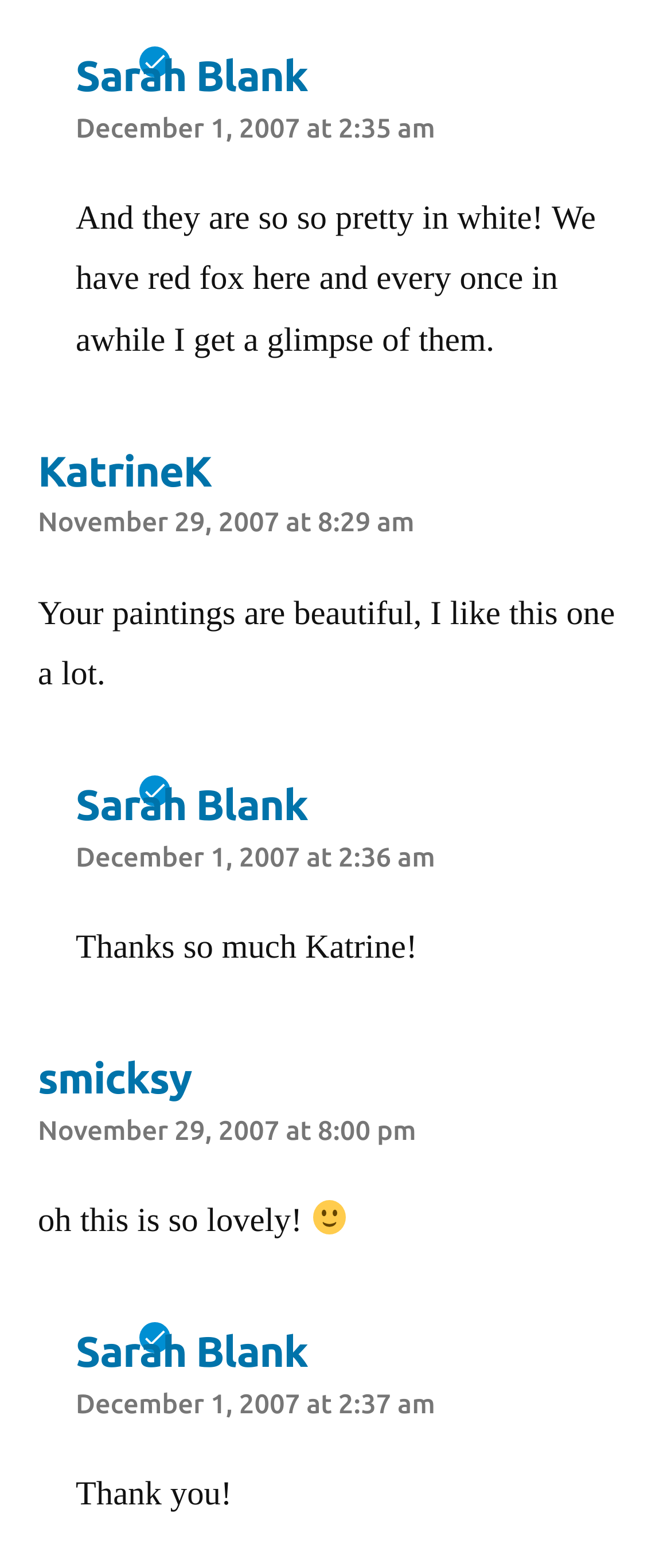How many comments are there in total?
Using the picture, provide a one-word or short phrase answer.

5